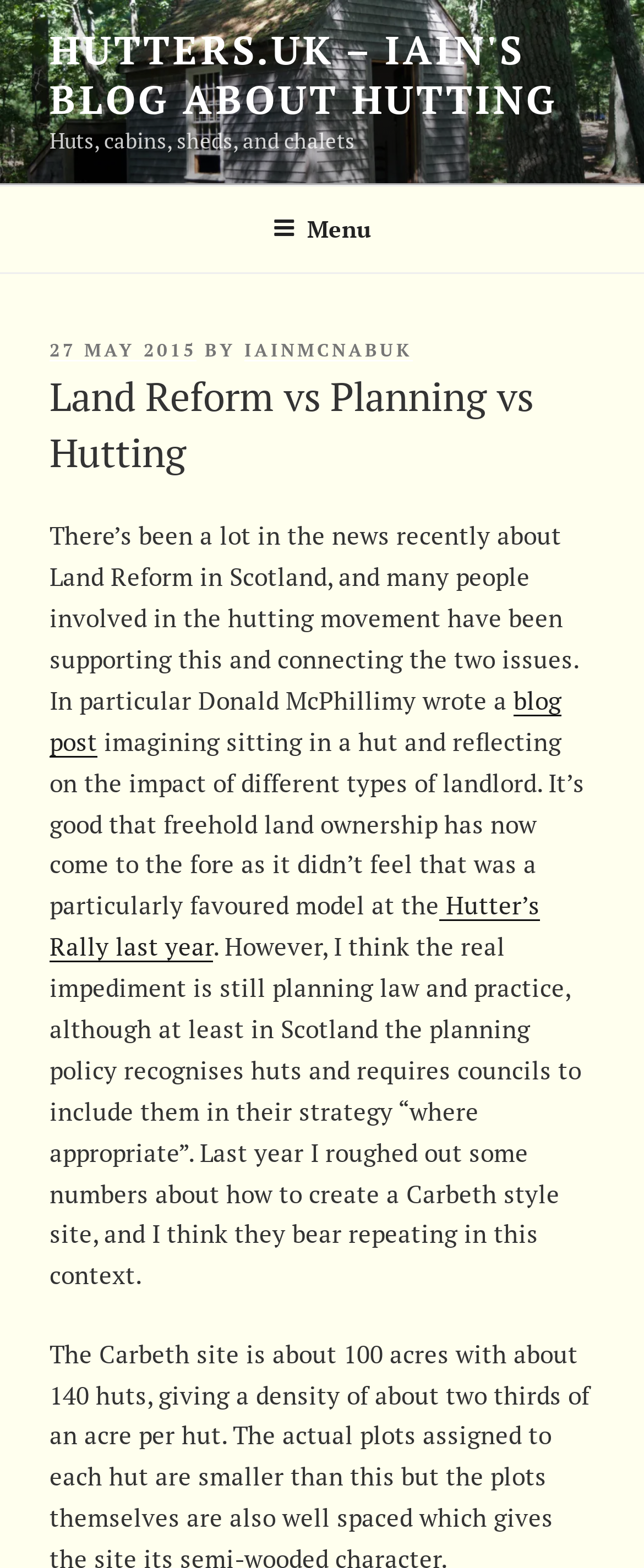Can you find the bounding box coordinates for the UI element given this description: "27 May 2015"? Provide the coordinates as four float numbers between 0 and 1: [left, top, right, bottom].

[0.077, 0.216, 0.305, 0.231]